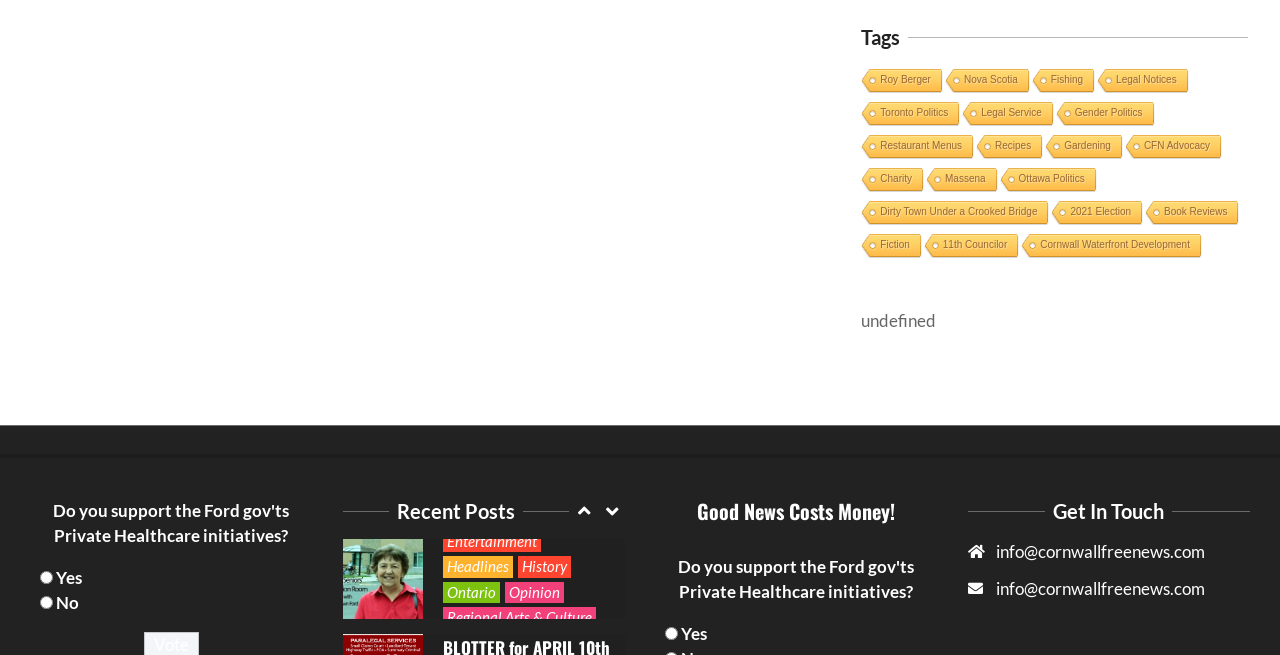Extract the bounding box coordinates for the described element: "Second Takes". The coordinates should be represented as four float numbers between 0 and 1: [left, top, right, bottom].

None